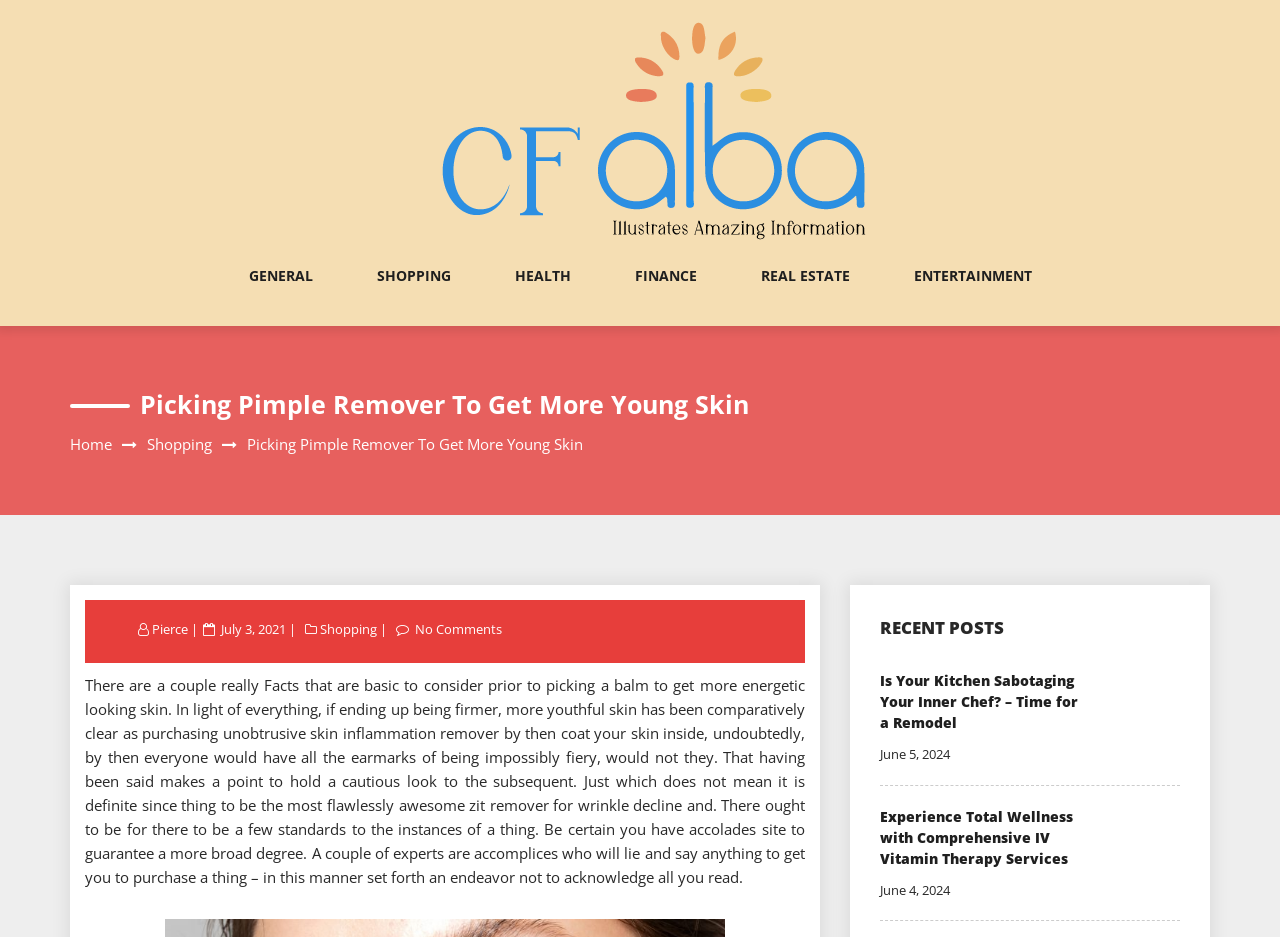How many recent posts are listed on the webpage?
Using the information presented in the image, please offer a detailed response to the question.

I counted the number of recent posts listed on the webpage, which include 'Is Your Kitchen Sabotaging Your Inner Chef? – Time for a Remodel', 'Experience Total Wellness with Comprehensive IV Vitamin Therapy Services', and another post with a date 'June 5, 2024'. Therefore, there are three recent posts listed on the webpage.